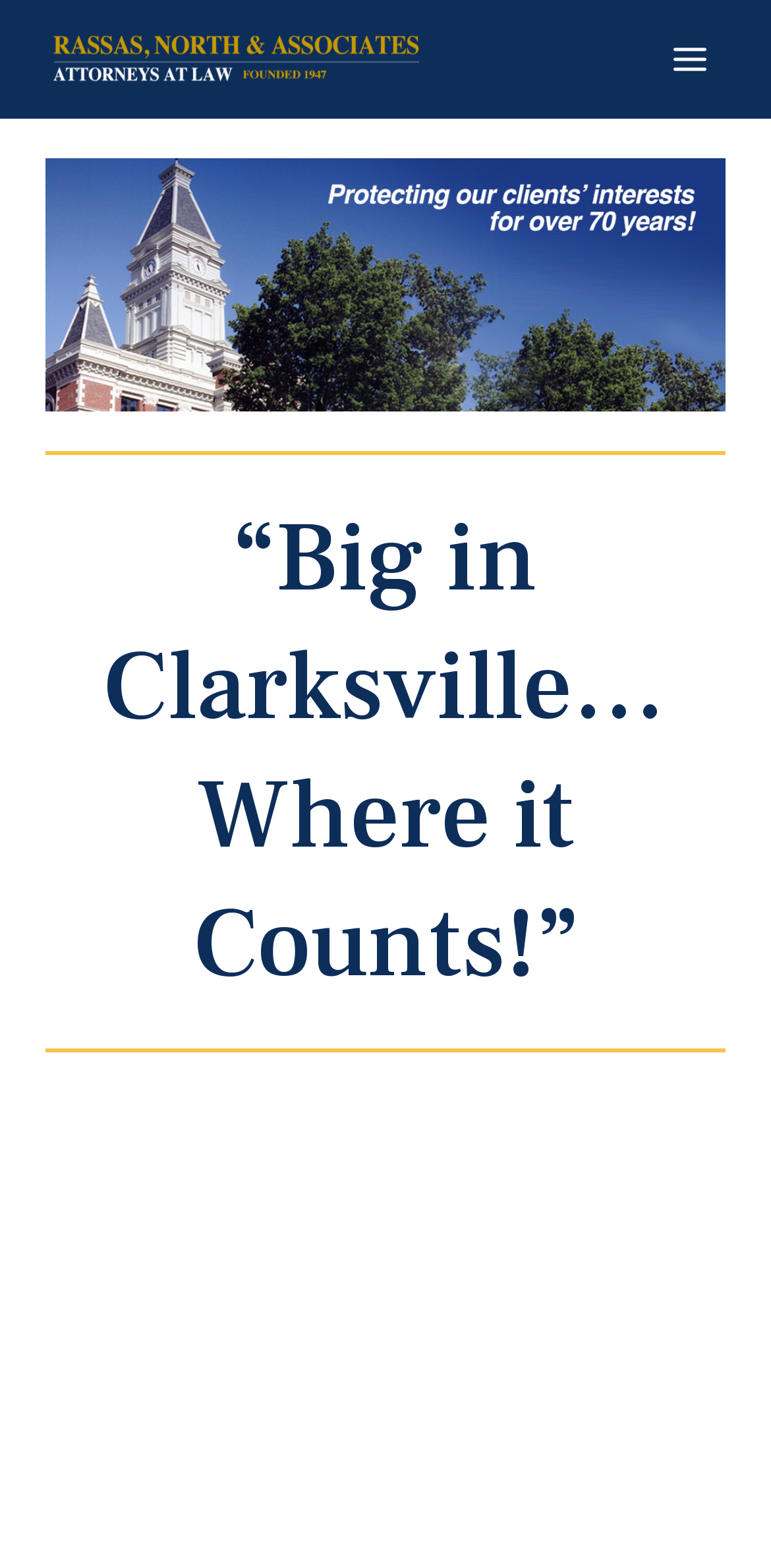What is the tone of the heading on the page?
Using the information from the image, answer the question thoroughly.

The heading on the page reads '“Big in Clarksville… Where it Counts!”', which suggests a tone of confidence and emphasis. The use of an exclamation mark and the phrase 'Where it Counts' implies that the law firm is proud of its presence in Clarksville and is highlighting its importance.